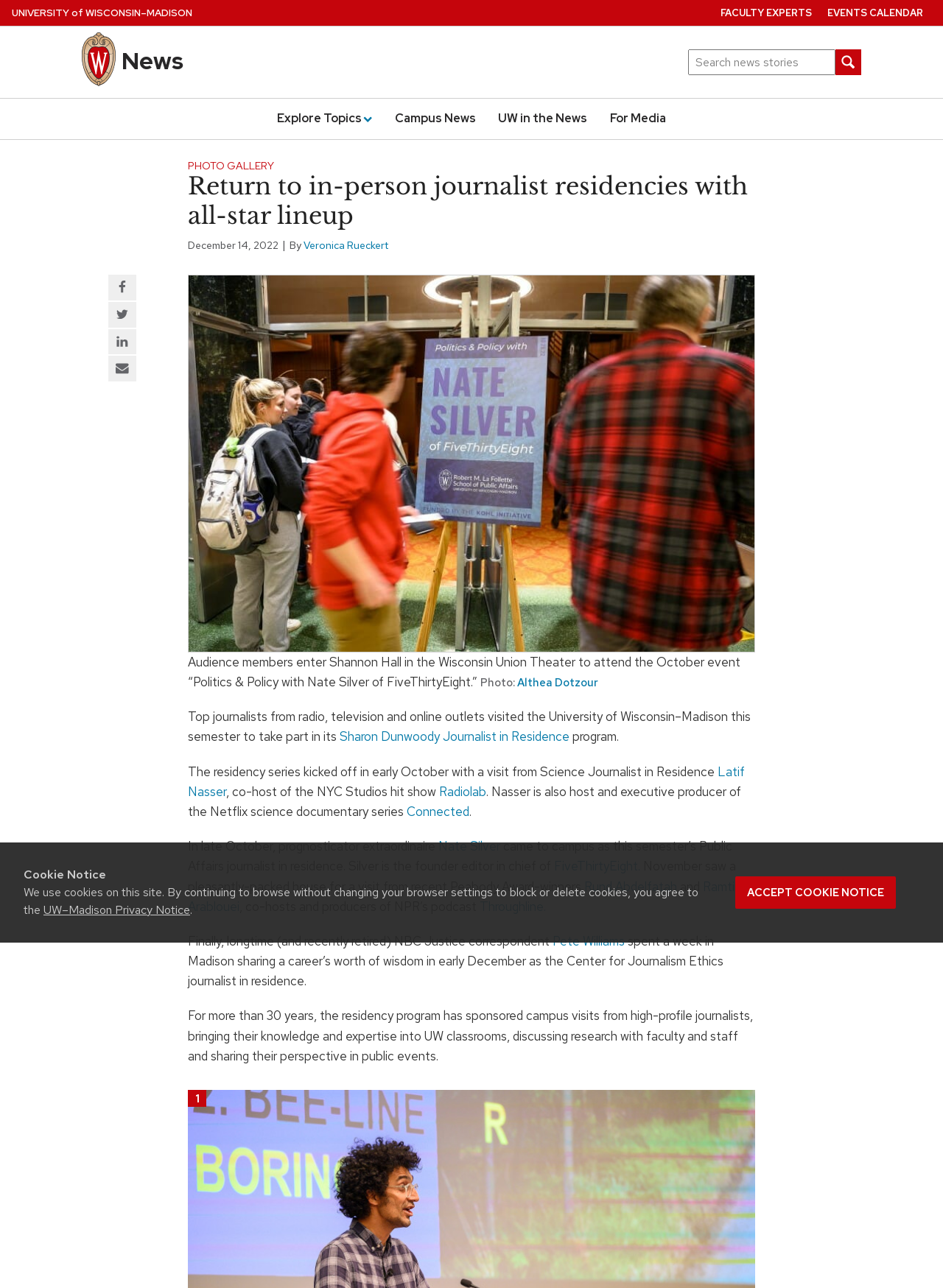Identify the bounding box coordinates of the clickable section necessary to follow the following instruction: "Search for news". The coordinates should be presented as four float numbers from 0 to 1, i.e., [left, top, right, bottom].

[0.73, 0.038, 0.913, 0.067]